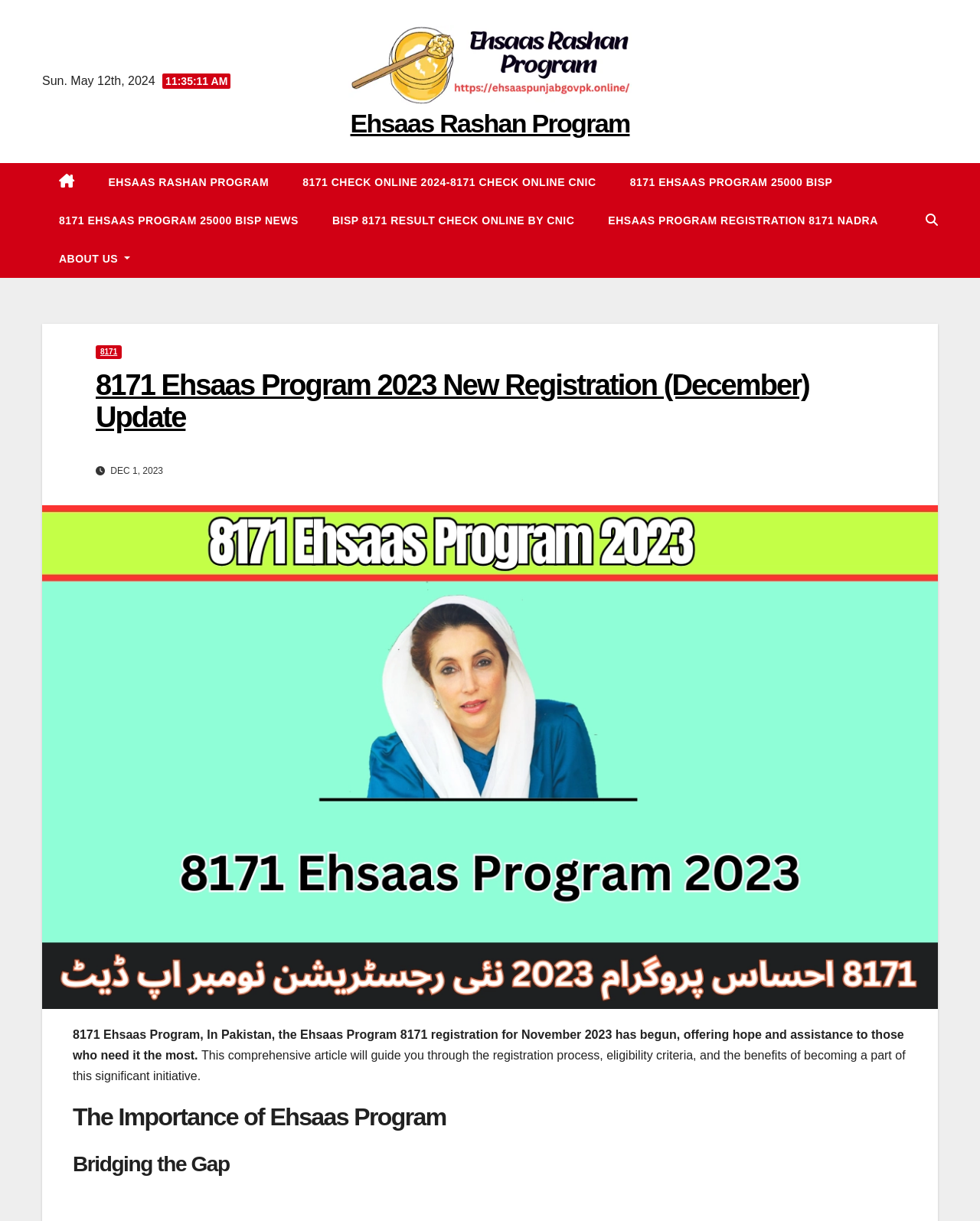What is the purpose of the Ehsaas Program?
Please ensure your answer is as detailed and informative as possible.

I found a sentence on the webpage that states 'the Ehsaas Program 8171 registration for November 2023 has begun, offering hope and assistance to those who need it the most.' This suggests that the purpose of the Ehsaas Program is to provide hope and assistance to those in need.